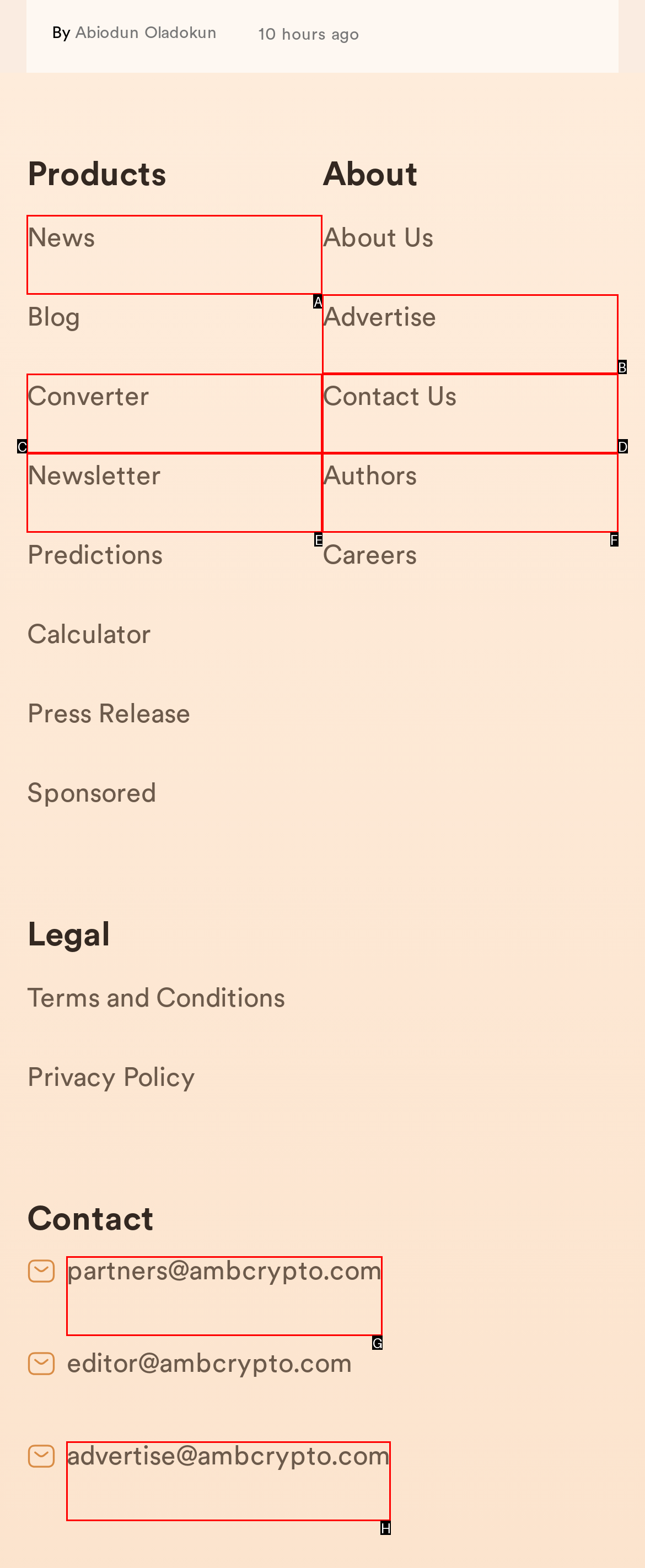Identify the HTML element that best matches the description: Authors. Provide your answer by selecting the corresponding letter from the given options.

F